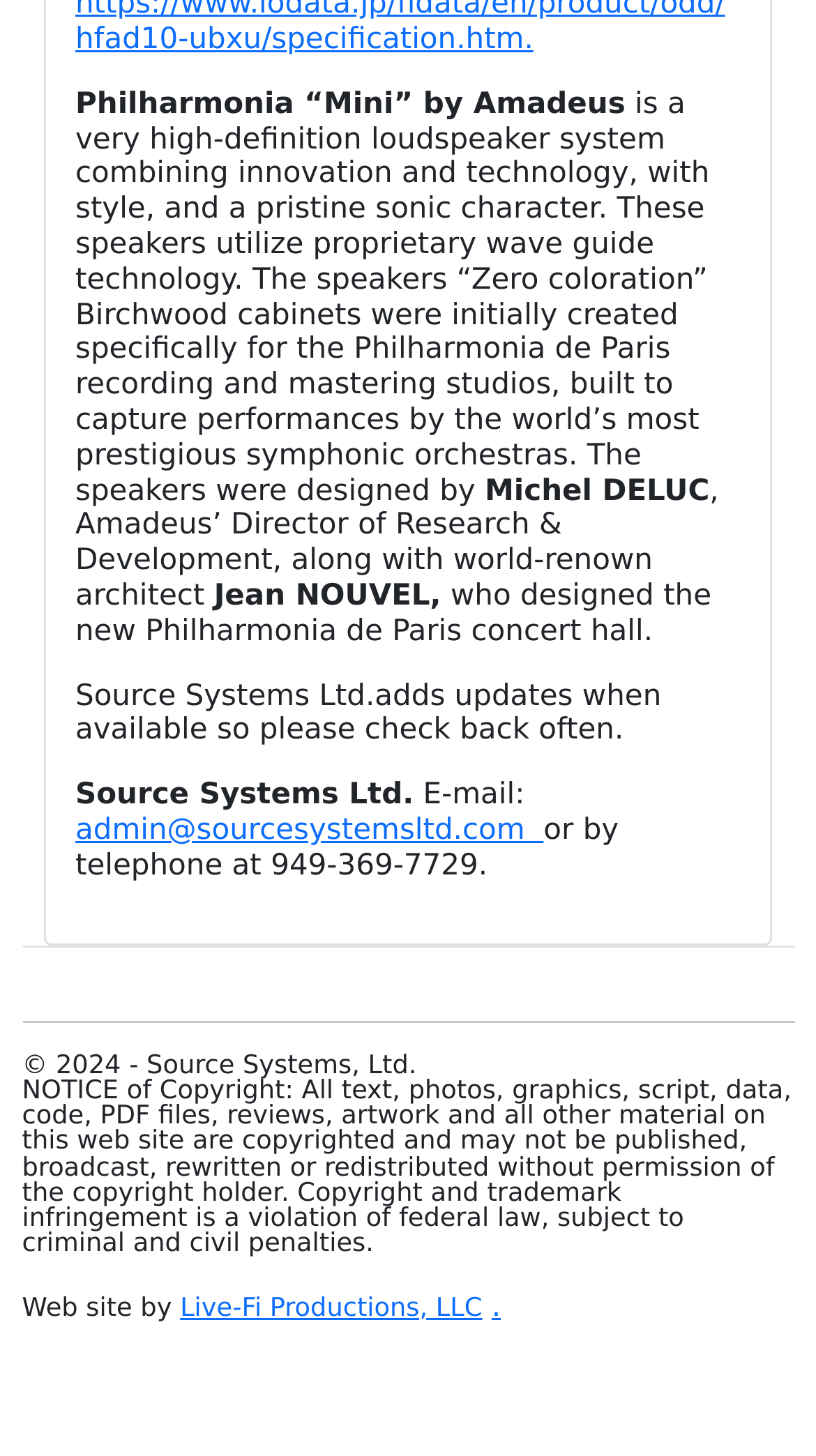Provide the bounding box coordinates in the format (top-left x, top-left y, bottom-right x, bottom-right y). All values are floating point numbers between 0 and 1. Determine the bounding box coordinate of the UI element described as: Live-Fi Productions, LLC

[0.221, 0.887, 0.591, 0.907]